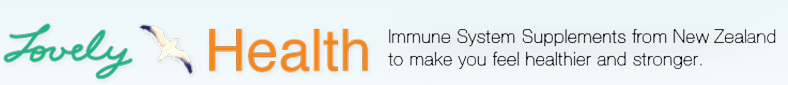What is the focus of the brand?
Please give a detailed and thorough answer to the question, covering all relevant points.

The focus of the brand can be inferred from the tagline 'Immune System Supplements from New Zealand to make you feel healthier and stronger', which emphasizes the brand's commitment to enhancing well-being and its dedication to quality products that support health.